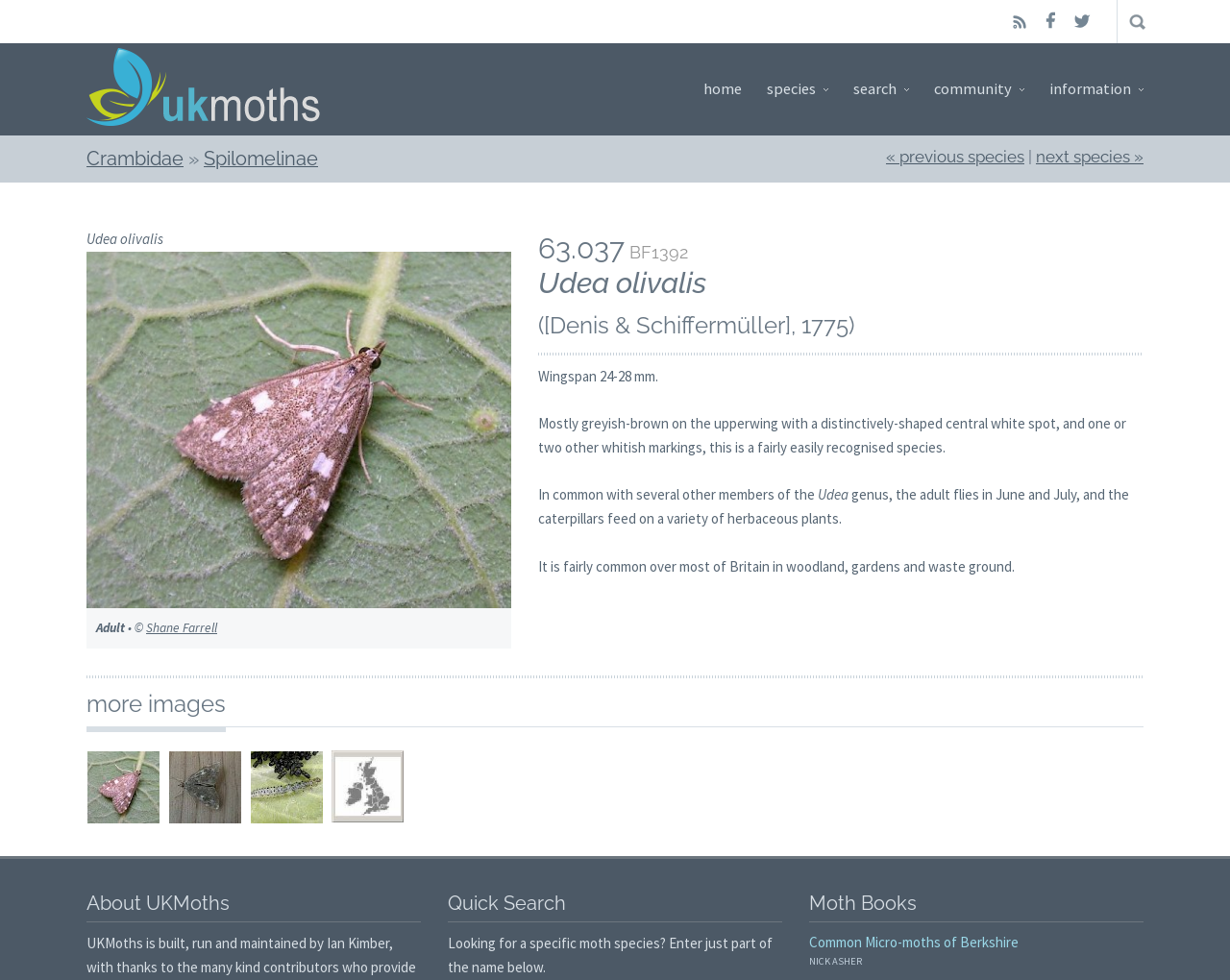Respond to the question below with a concise word or phrase:
What is the habitat of the Udea olivalis moth?

Woodland, gardens, and waste ground